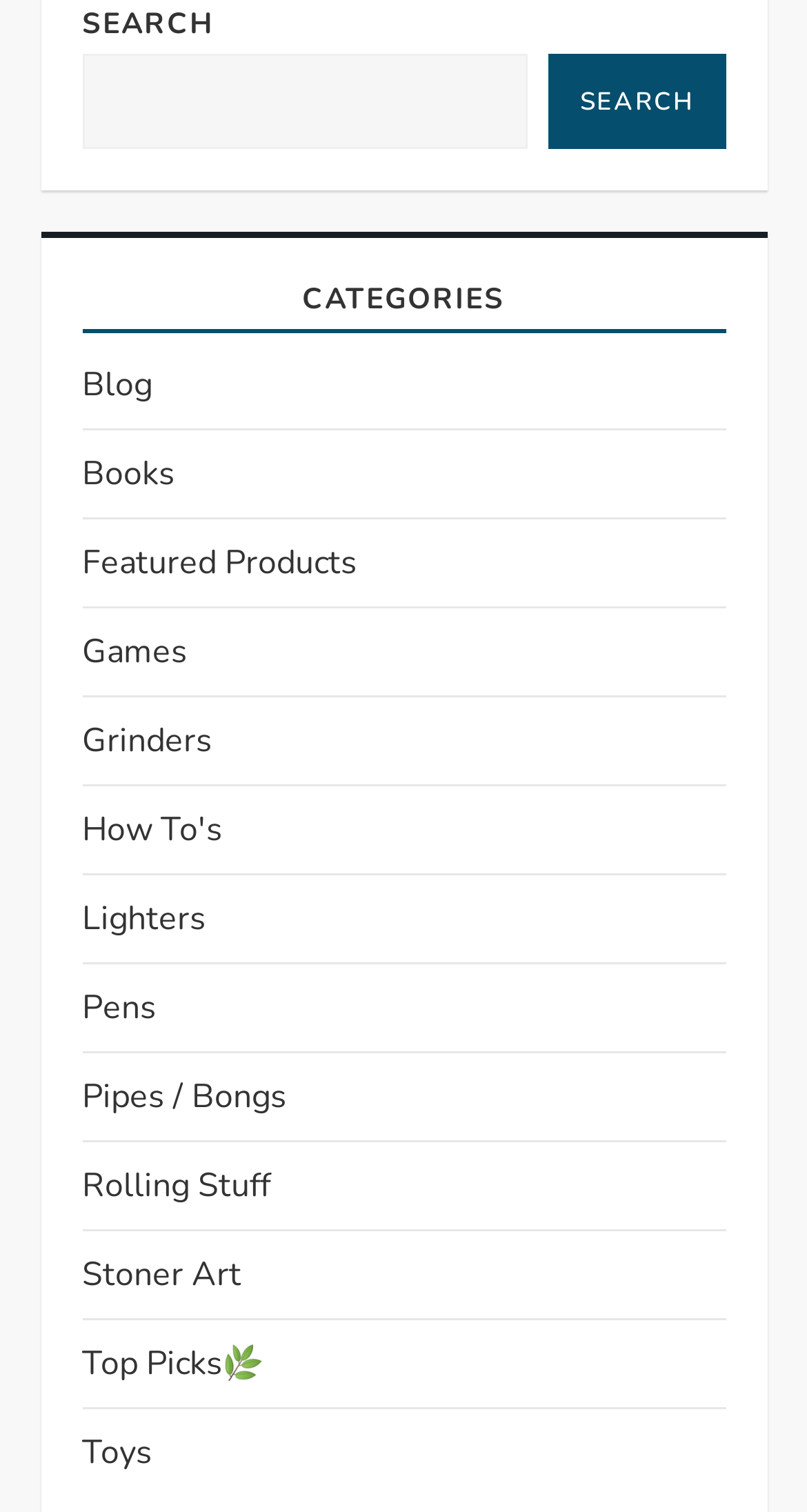Specify the bounding box coordinates of the area to click in order to follow the given instruction: "search for something."

[0.101, 0.036, 0.655, 0.099]